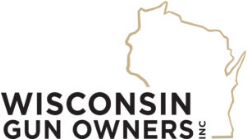Explain the image thoroughly, highlighting all key elements.

The image features the logo of Wisconsin Gun Owners, Inc. (WGO), which prominently displays the state outline of Wisconsin in a gold outline, symbolizing its focus on local gun rights. Beneath the outline, the organization's name, "WISCONSIN GUN OWNERS," is presented in bold, black typography, with "INC." in a smaller font, indicating its corporate status. This logo represents WGO's mission as a no-compromise advocate for the Second Amendment, emphasizing grassroots support and opposition to any form of gun control, regardless of political affiliation. This imagery aligns with the organization's efforts to mobilize its members and promote gun rights in Wisconsin.